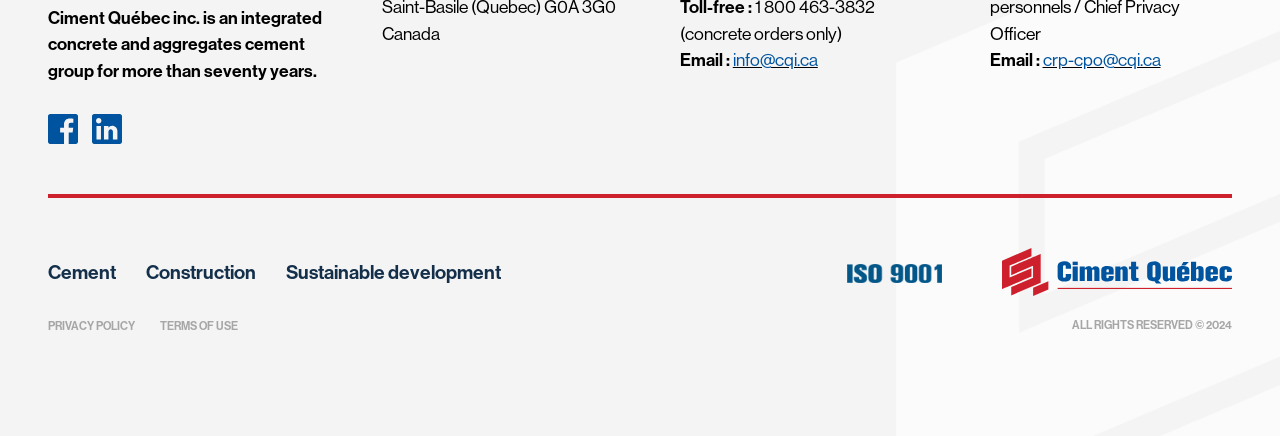Find the bounding box coordinates for the element described here: "Terms of Use".

[0.125, 0.724, 0.186, 0.77]